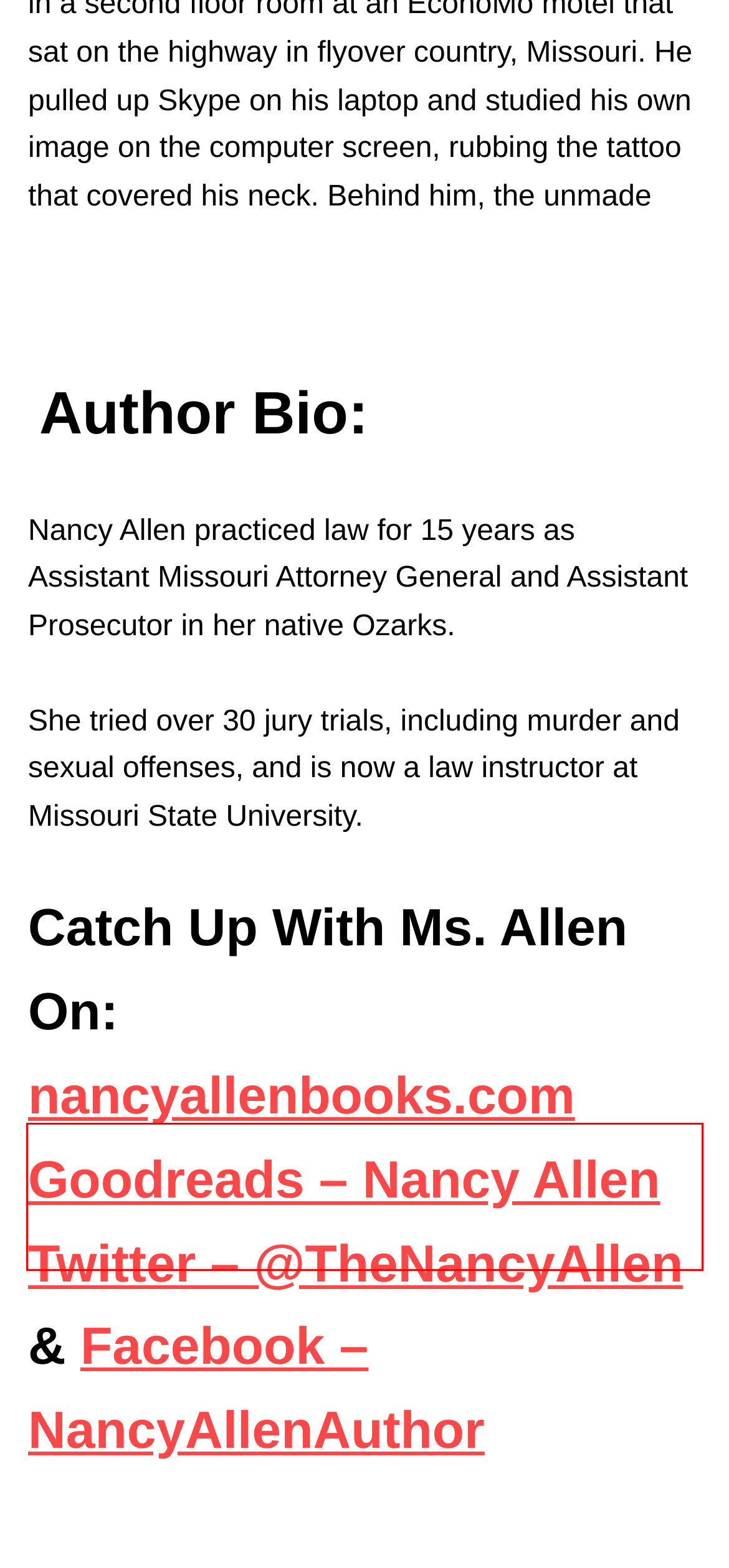Within the screenshot of a webpage, identify the red bounding box and perform OCR to capture the text content it contains.

As he pushed them aside, the bottle of roofies rolled off the desktop and onto the dirty carpet. He caught it just before it rolled under the dresser.